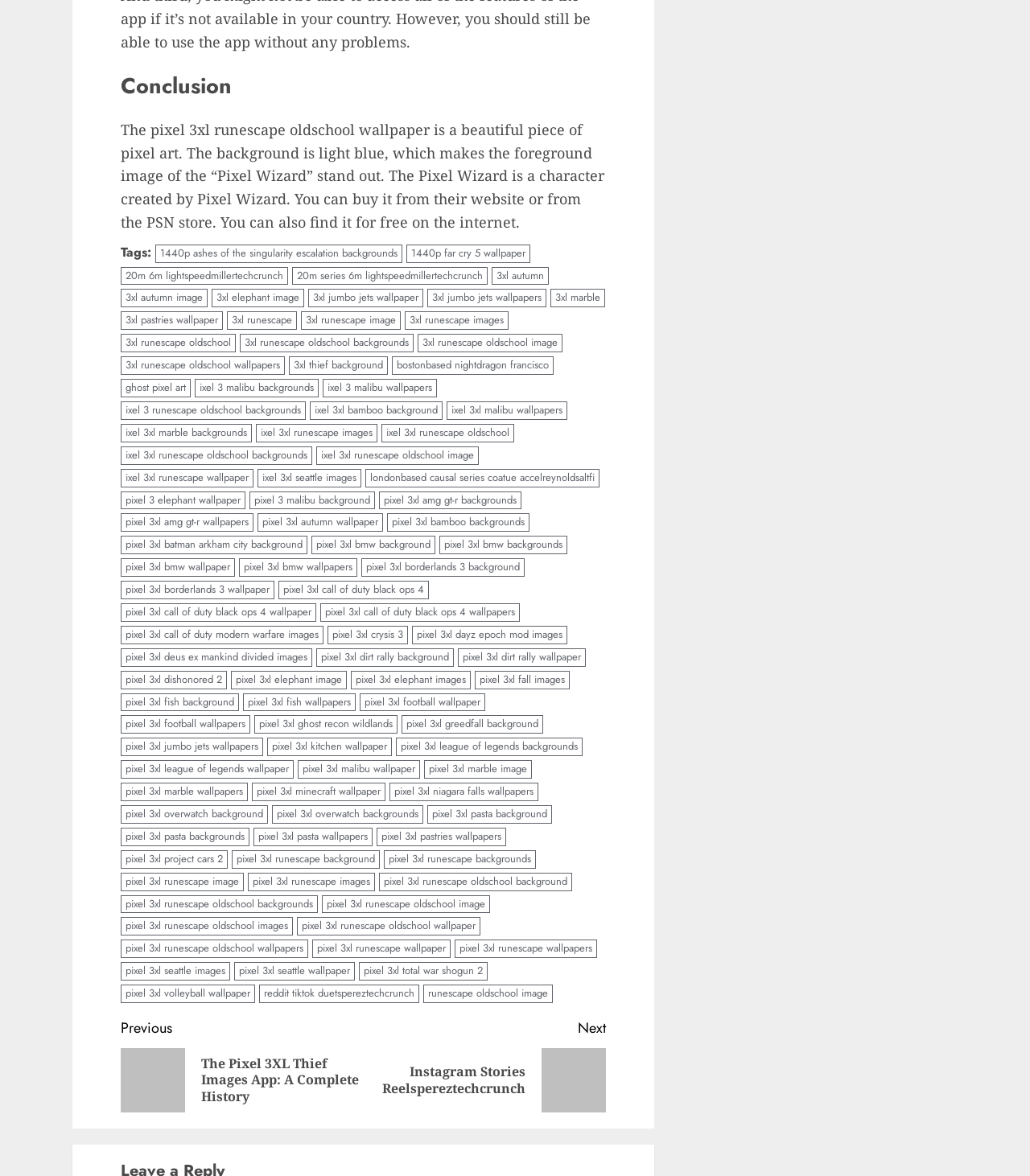Identify the bounding box coordinates of the part that should be clicked to carry out this instruction: "View the 'pixel 3xl runescape oldschool' image".

[0.117, 0.284, 0.229, 0.3]